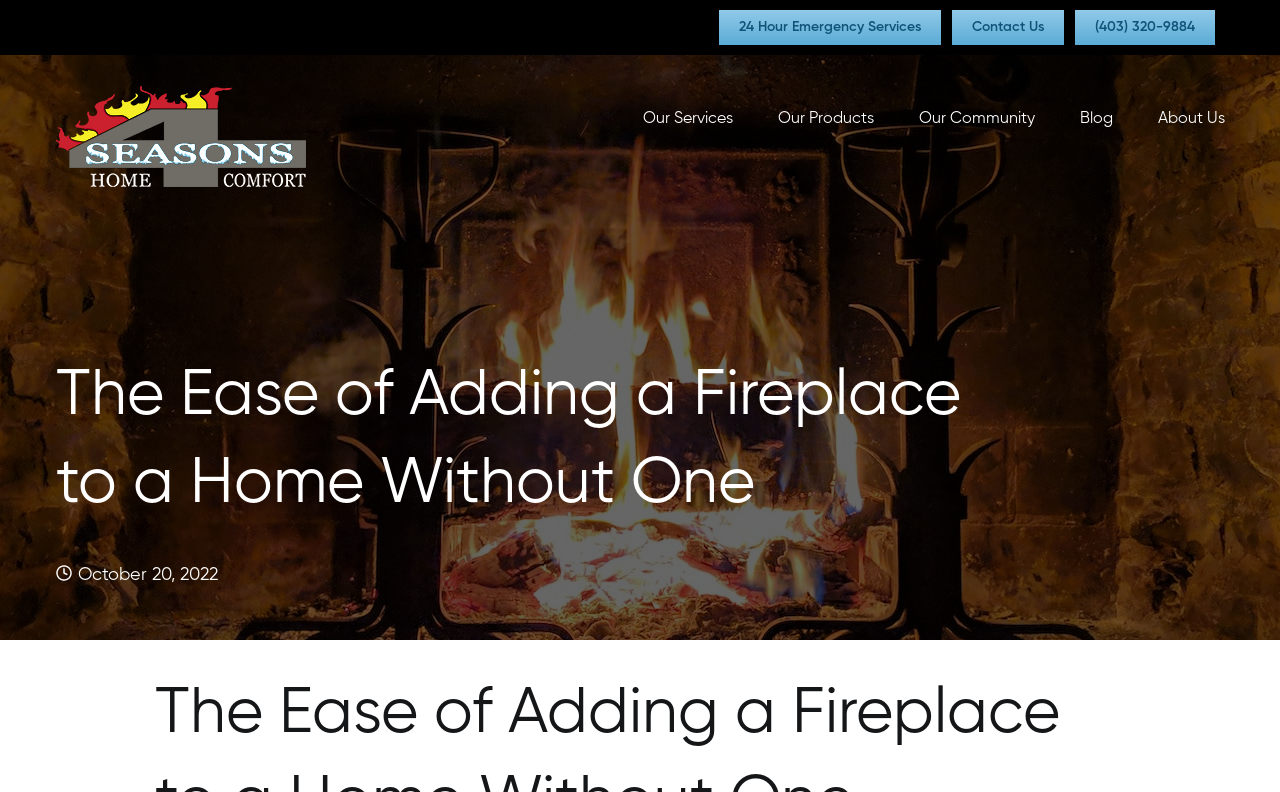What is the second menu item under 'Our Services'?
Answer briefly with a single word or phrase based on the image.

Not available